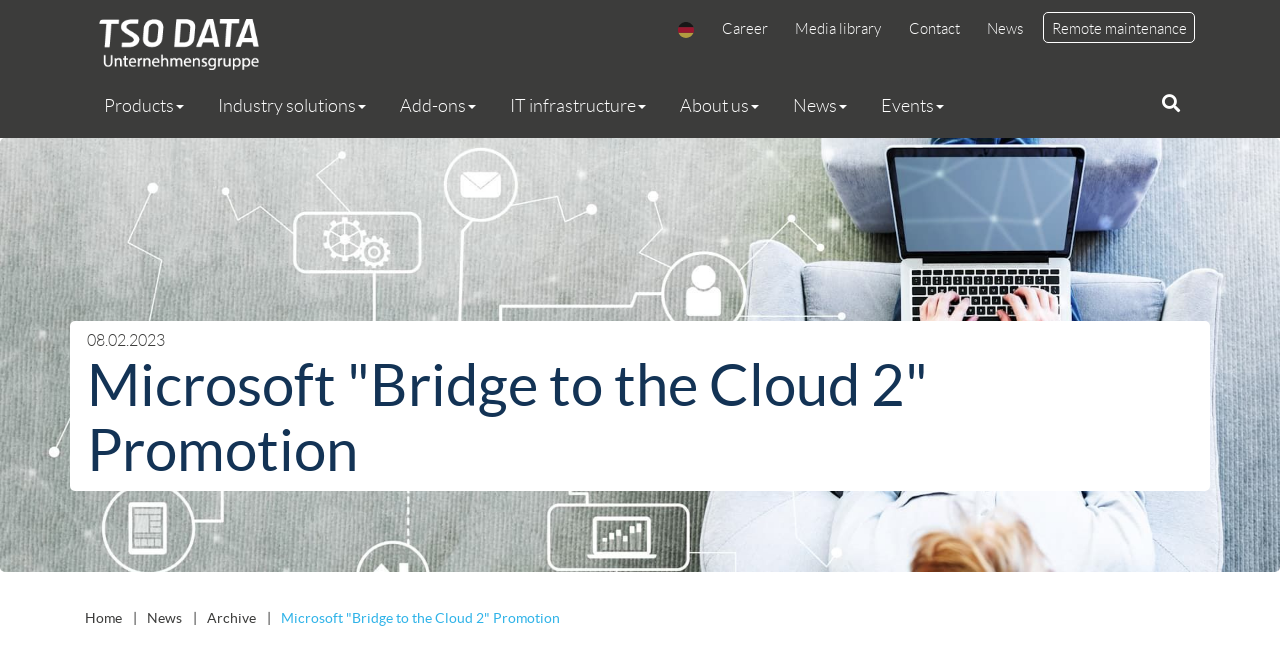Locate the bounding box coordinates of the item that should be clicked to fulfill the instruction: "Visit TSO-DATA GmbH website".

[0.066, 0.061, 0.202, 0.071]